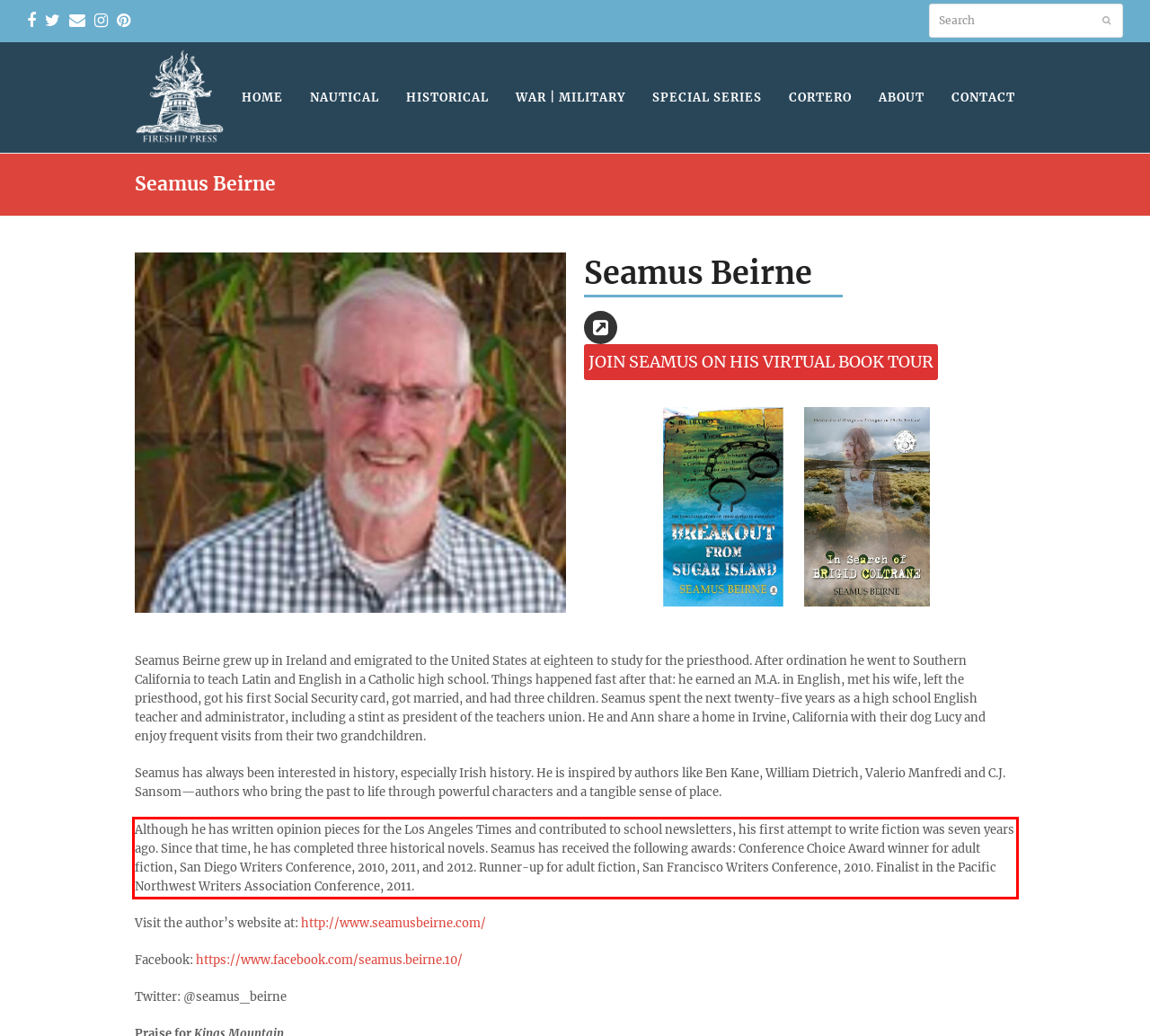Analyze the screenshot of the webpage that features a red bounding box and recognize the text content enclosed within this red bounding box.

Although he has written opinion pieces for the Los Angeles Times and contributed to school newsletters, his first attempt to write fiction was seven years ago. Since that time, he has completed three historical novels. Seamus has received the following awards: Conference Choice Award winner for adult fiction, San Diego Writers Conference, 2010, 2011, and 2012. Runner-up for adult fiction, San Francisco Writers Conference, 2010. Finalist in the Pacific Northwest Writers Association Conference, 2011.